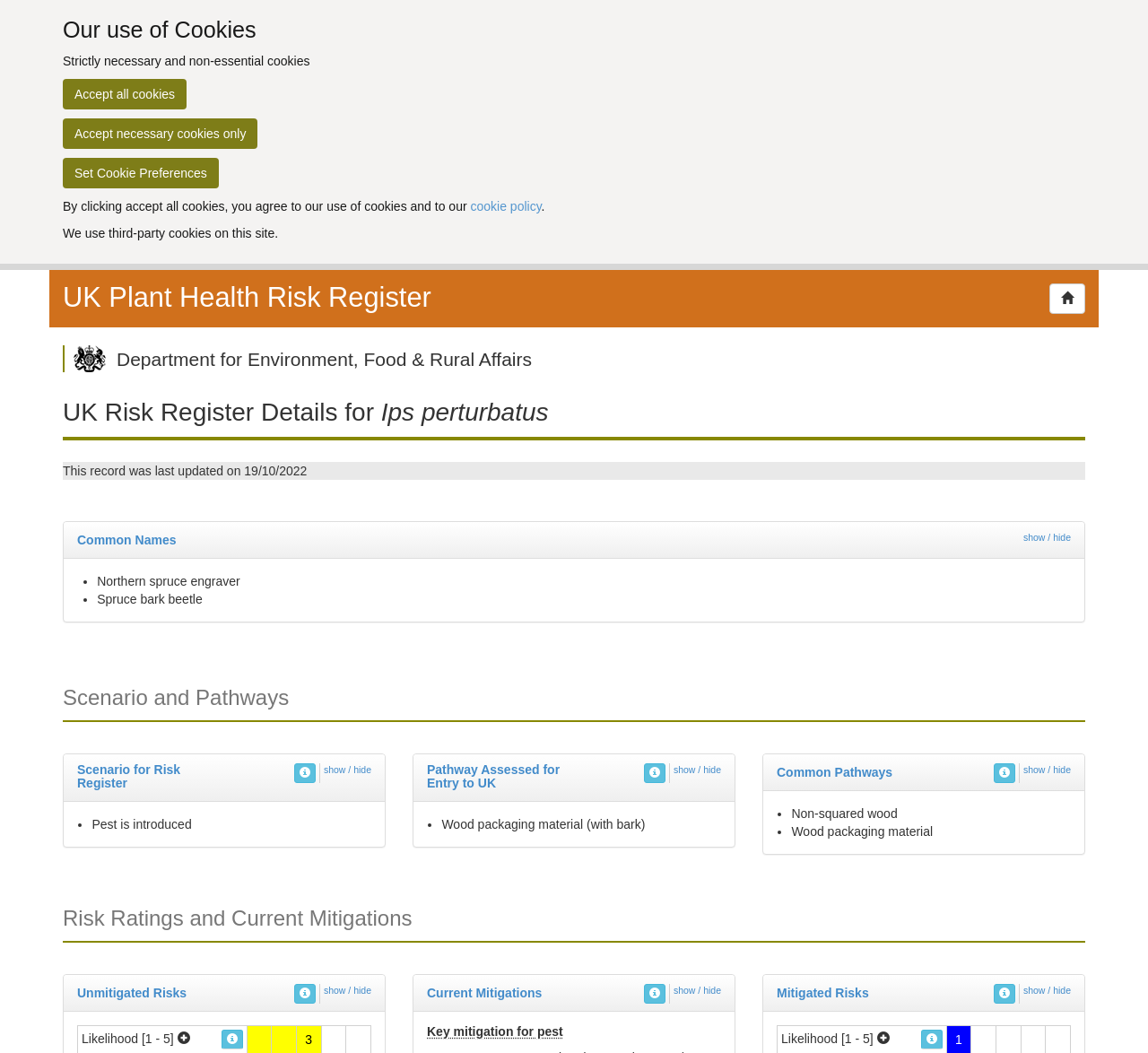What is the last updated date of the record?
Provide a concise answer using a single word or phrase based on the image.

19/10/2022